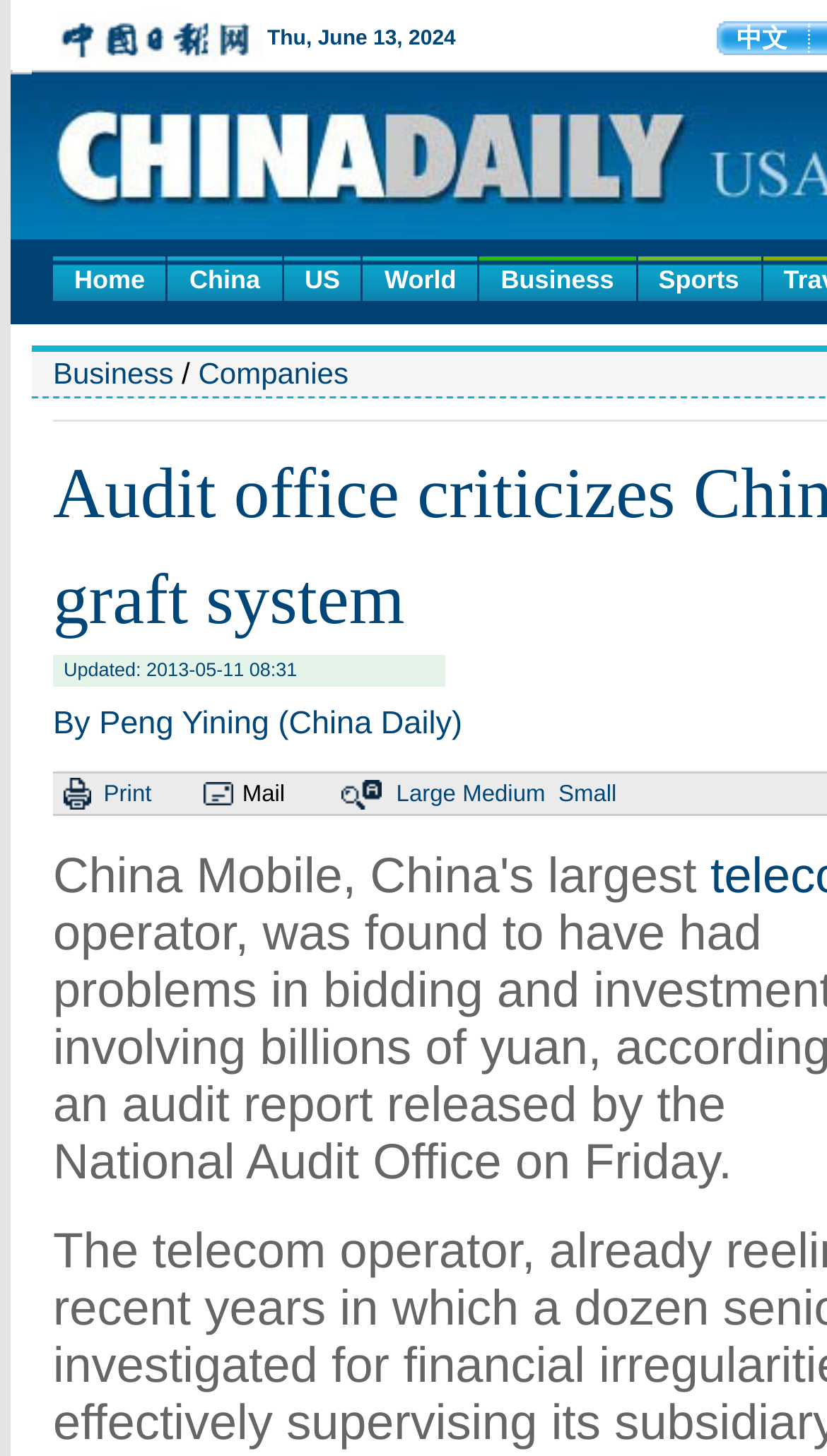How many navigation links are at the top of the webpage?
From the details in the image, provide a complete and detailed answer to the question.

I counted the number of navigation links at the top of the webpage by looking at the links 'Home', 'China', 'US', 'World', 'Business', and 'Sports'. There are six links in total.